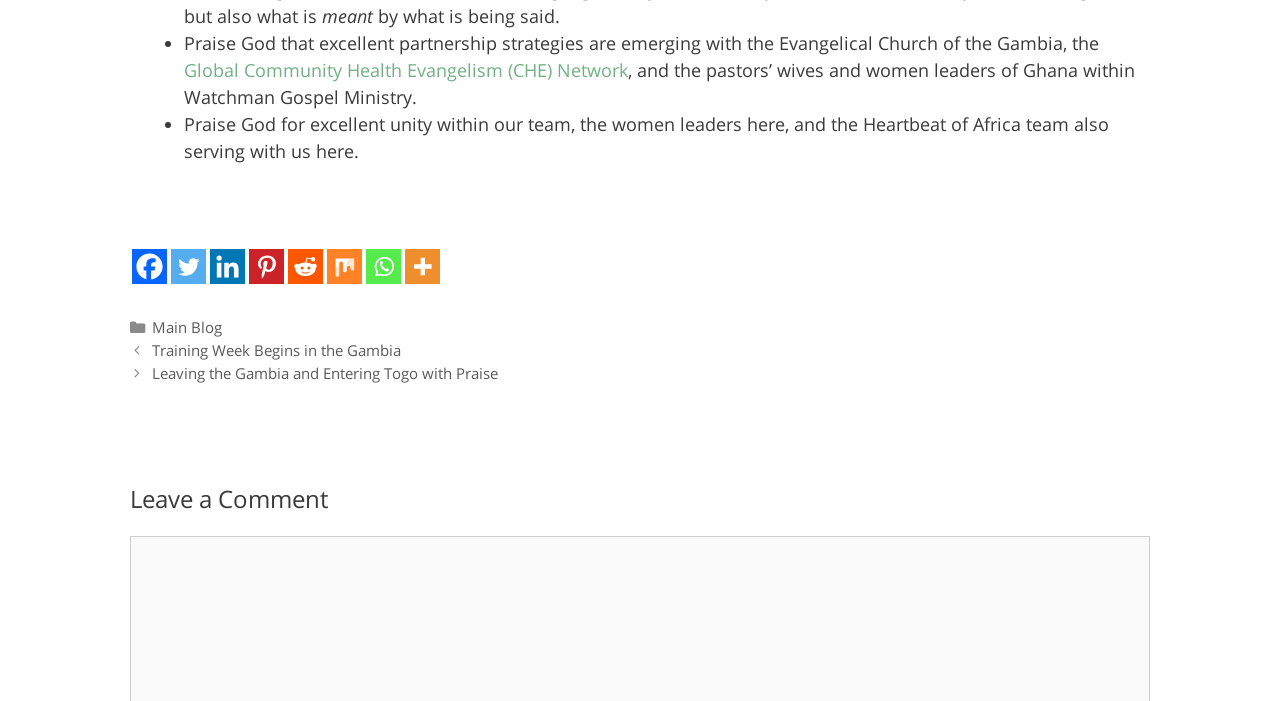Kindly determine the bounding box coordinates for the clickable area to achieve the given instruction: "Read the post 'Training Week Begins in the Gambia'".

[0.119, 0.485, 0.313, 0.514]